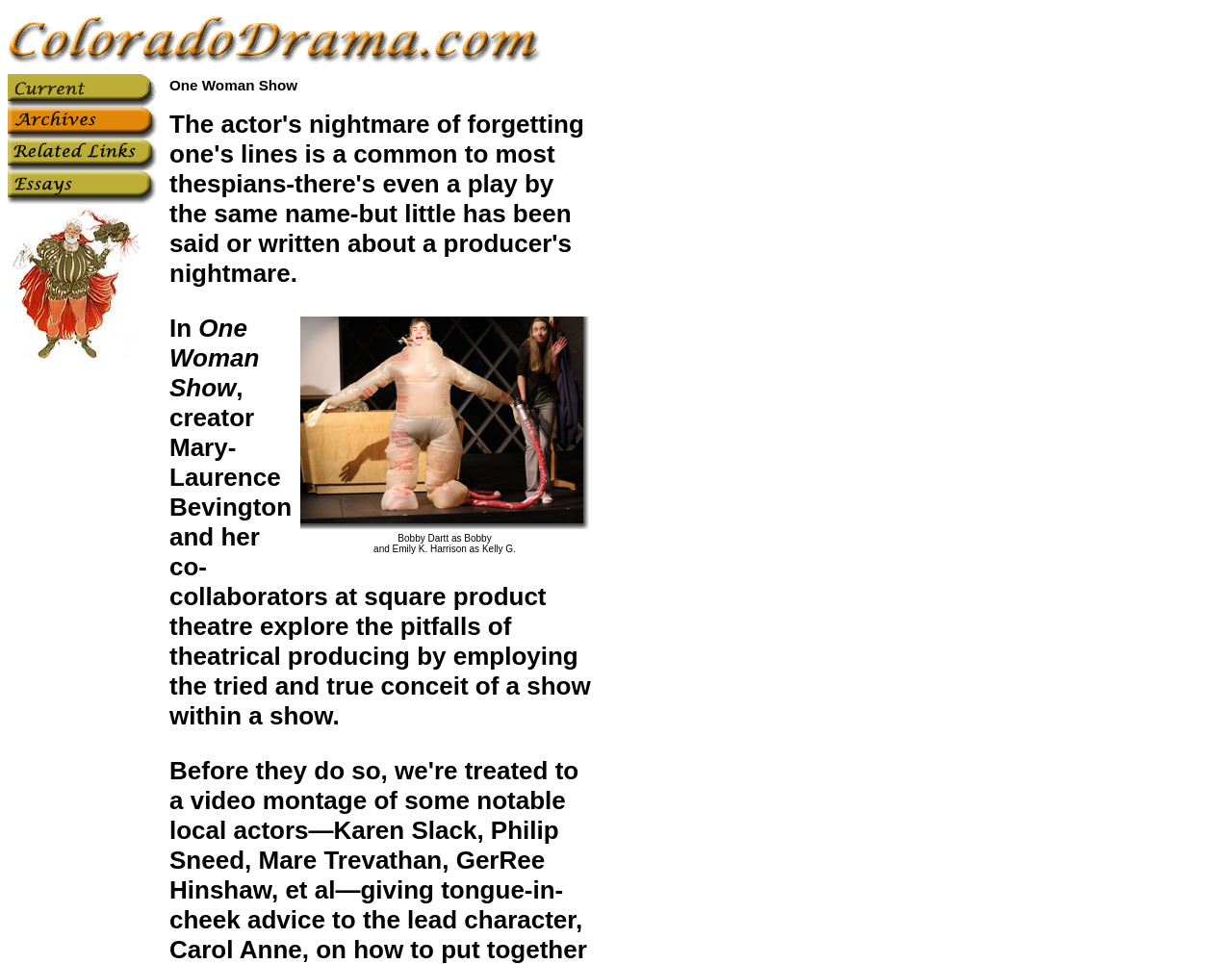Bounding box coordinates are specified in the format (top-left x, top-left y, bottom-right x, bottom-right y). All values are floating point numbers bounded between 0 and 1. Please provide the bounding box coordinate of the region this sentence describes: alt="links" name="image3"

[0.006, 0.163, 0.13, 0.18]